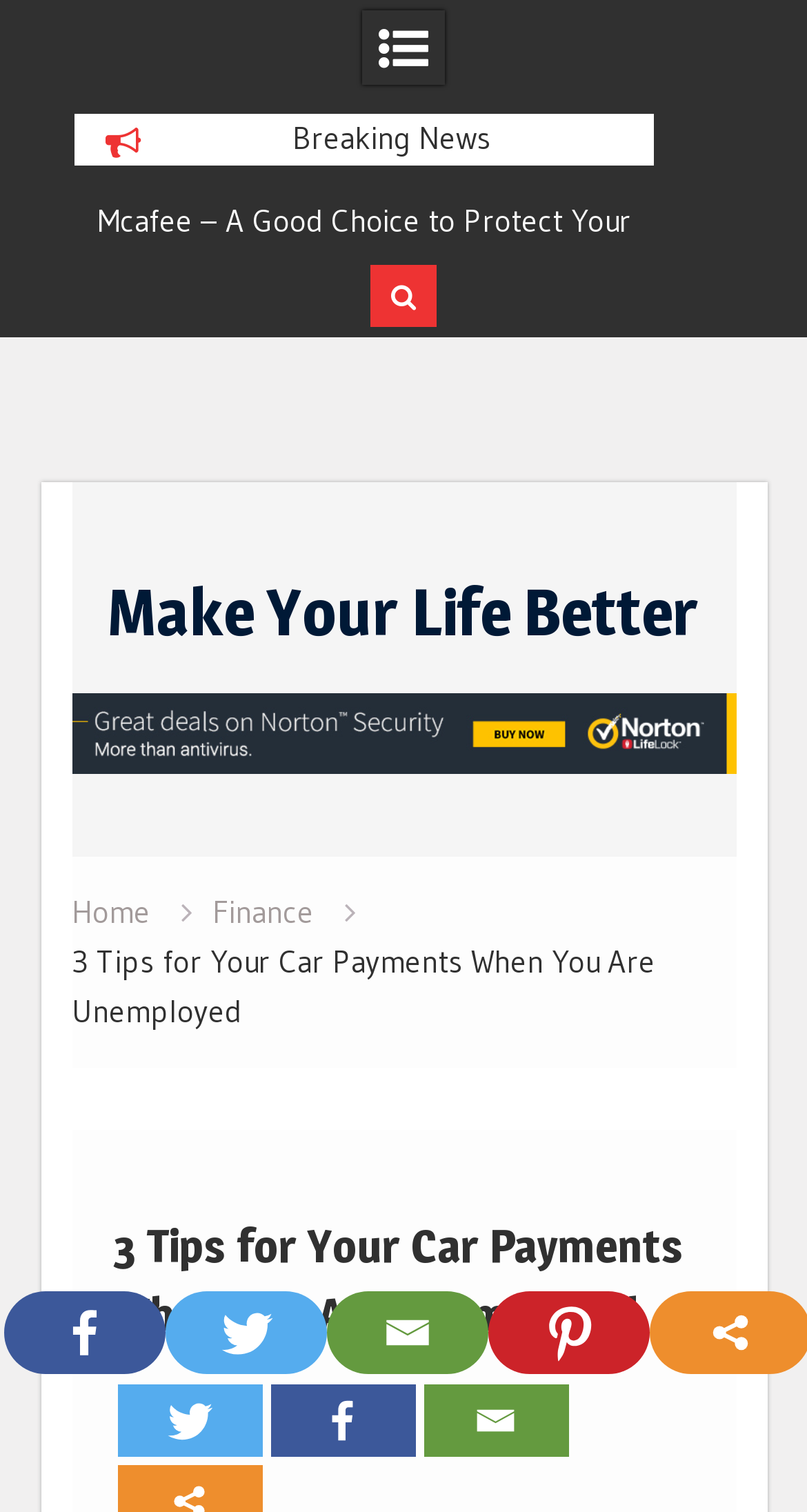Describe the webpage in detail, including text, images, and layout.

The webpage is about providing tips for car payments when unemployed, with the title "3 Tips for Your Car Payments When You Are Unemployed – Make Your Life Better". 

At the top, there is a "Breaking News" section, followed by a dropdown menu with an option "How to Stream Apple Music through Your Android Phone". 

To the right of the "Breaking News" section, there is a search icon. Below the search icon, there is a "Skip to content" link. 

The main navigation menu is located at the top, with a "Make Your Life Better" link and a horizontal line separating it from the rest of the content. 

On the left side, there is a complementary section with an image and a link. Below this section, there is a navigation menu with breadcrumbs, including links to "Home" and "Finance". 

The main content of the webpage is a heading "3 Tips for Your Car Payments When You Are Unemployed", which is located below the navigation menu. 

At the bottom of the page, there are social media links, including Twitter, Facebook, and Email, which are duplicated in two rows. Additionally, there is a Pinterest link on the second row.